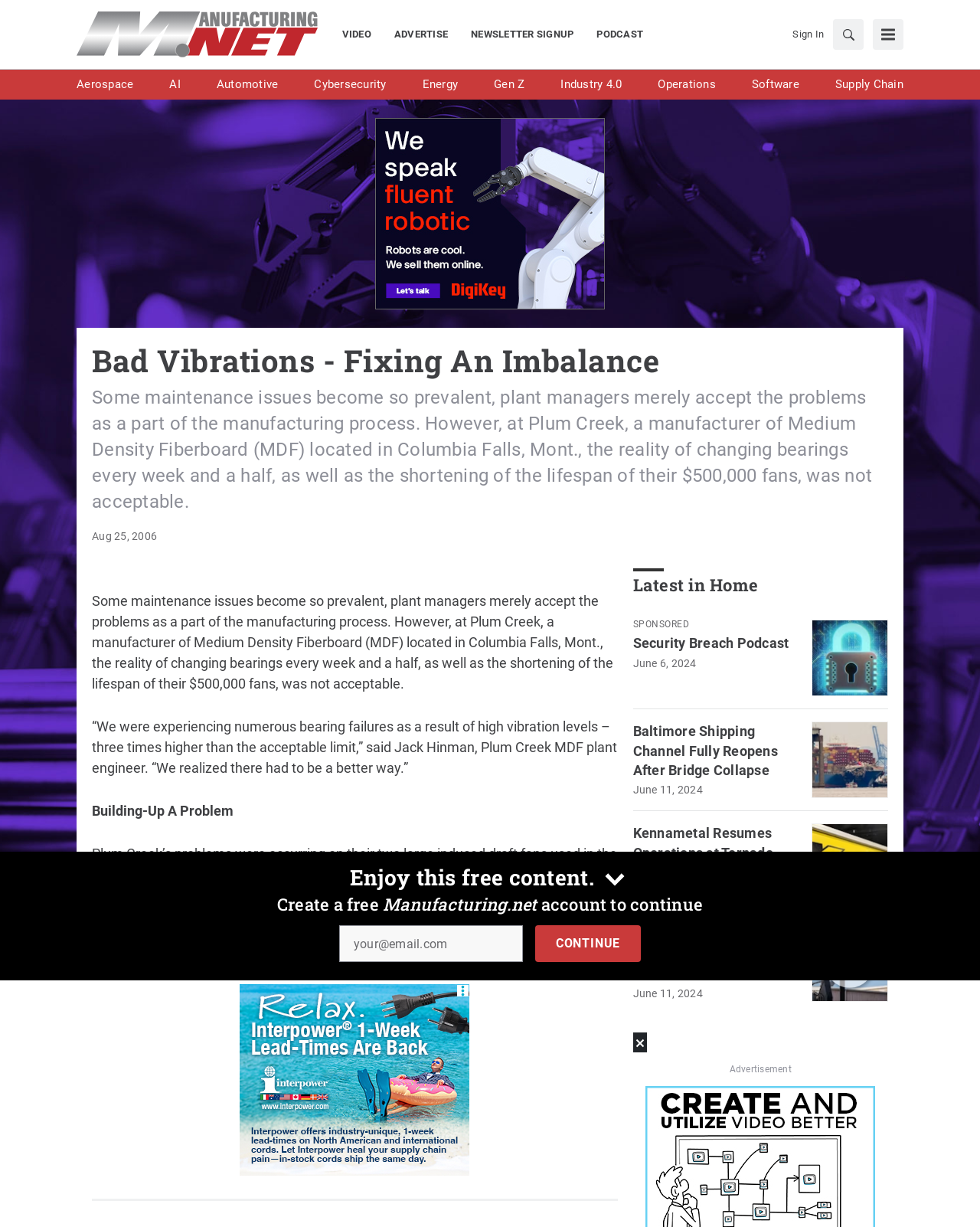What is the name of the company mentioned in the article?
Please give a detailed and elaborate answer to the question.

I determined the answer by reading the text of the article, which mentions 'Plum Creek, a manufacturer of Medium Density Fiberboard (MDF)'.